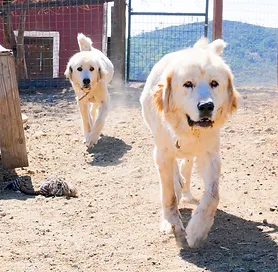What is the setting of the image? Examine the screenshot and reply using just one word or a brief phrase.

Outdoor